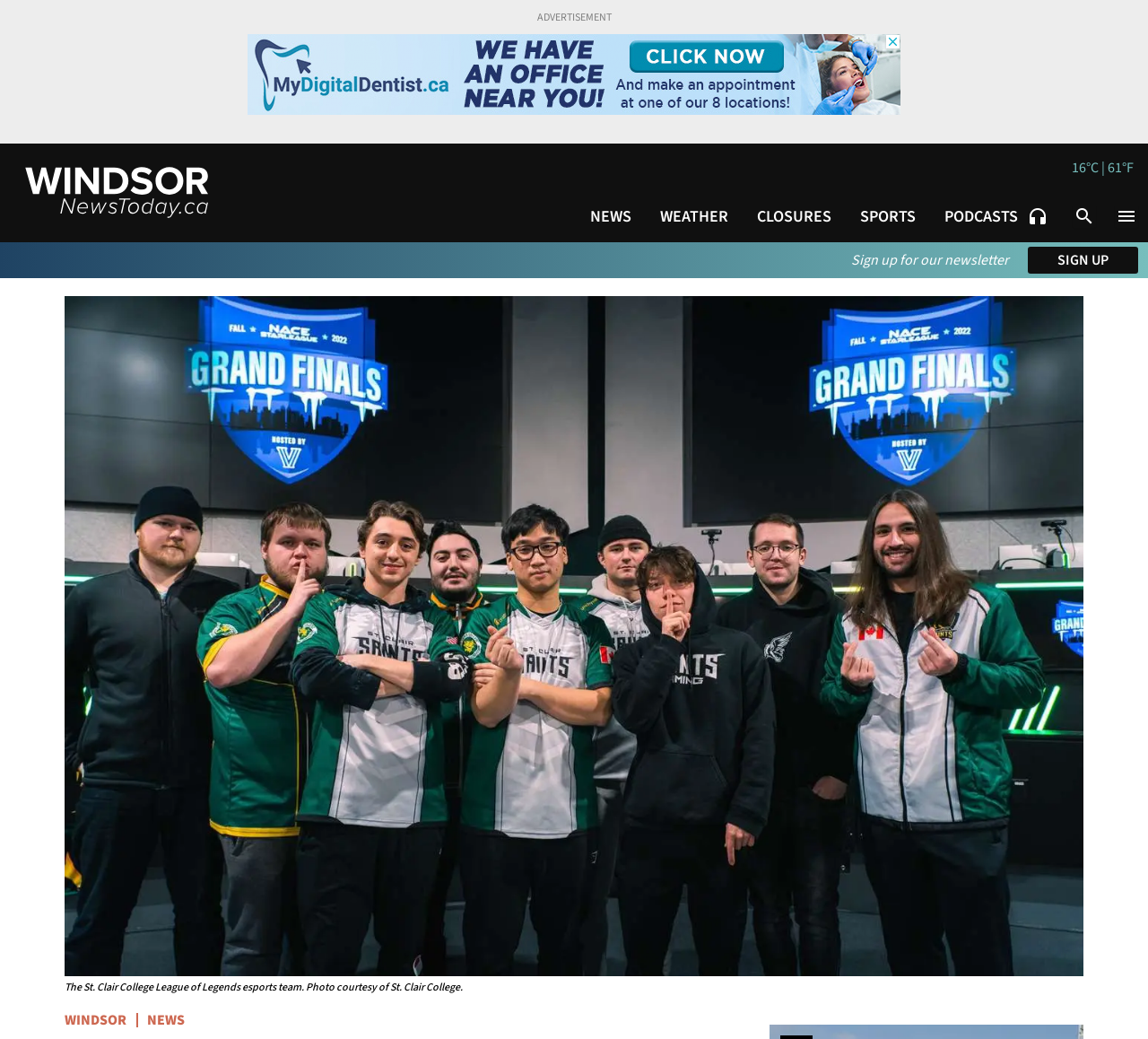Offer a meticulous description of the webpage's structure and content.

The webpage is about the St. Clair College esports team heading to national finals in Philadelphia. At the top of the page, there is an advertisement section with a static text "ADVERTISEMENT" and an iframe containing the ad. Below the ad section, there is a navigation menu with links to "windsor", "NEWS", "WEATHER", "CLOSURES", "SPORTS", and "PODCASTS" with an icon of headphones. On the right side of the navigation menu, there are two buttons, "search" and "menu".

On the left side of the page, there is a large image of the St. Clair College League of Legends esports team, taking up most of the vertical space. Below the image, there is a link to "WINDSOR" and another link to "NEWS". 

In the middle of the page, there is a section with a static text "Sign up for our newsletter" and a button "SIGN UP" on the right side. At the top right corner of the page, there is a link displaying the current temperature, "16°C | 61°F".